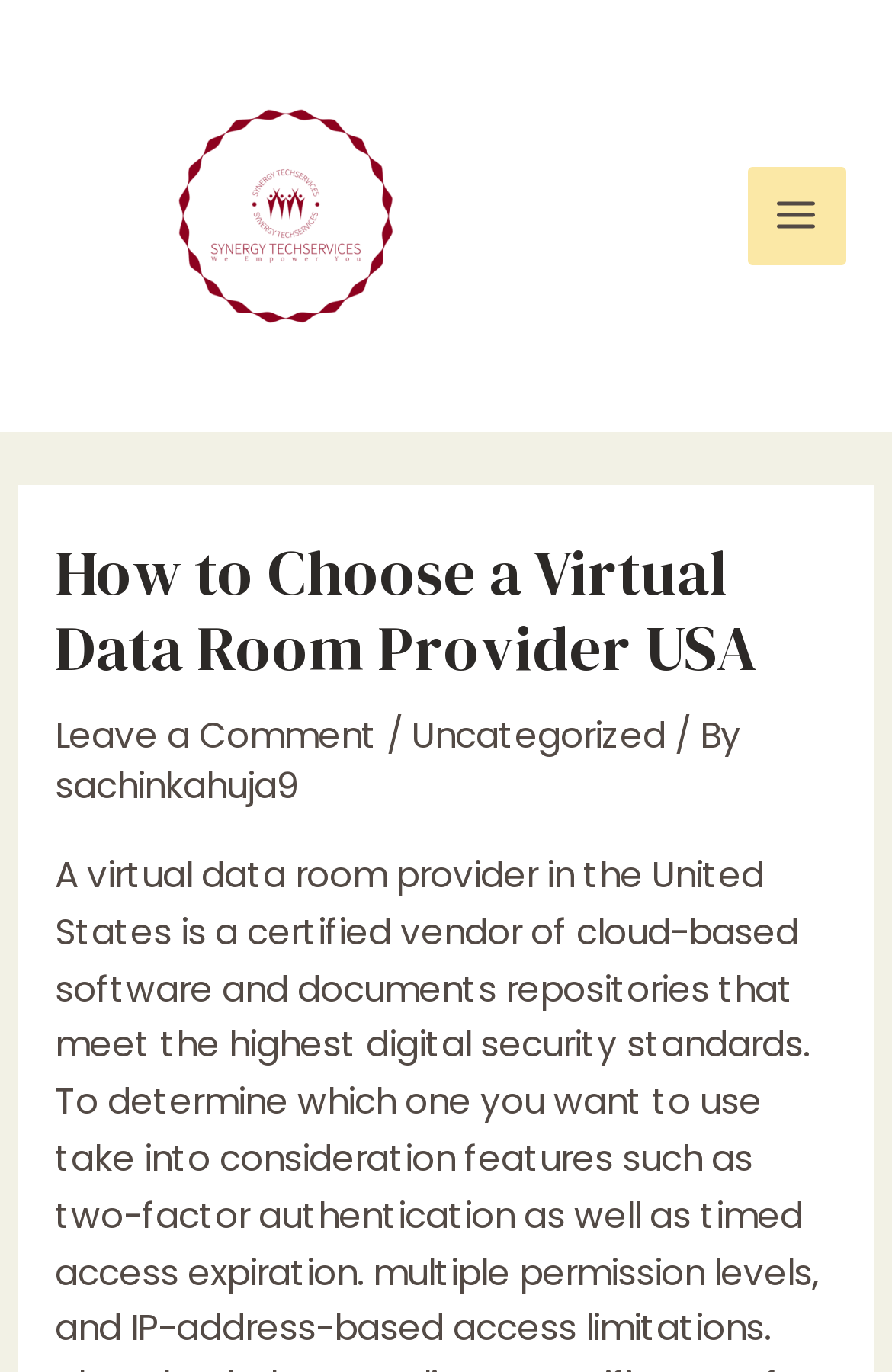Use a single word or phrase to answer the question: 
Who is the author of the current article?

sachinkahuja9